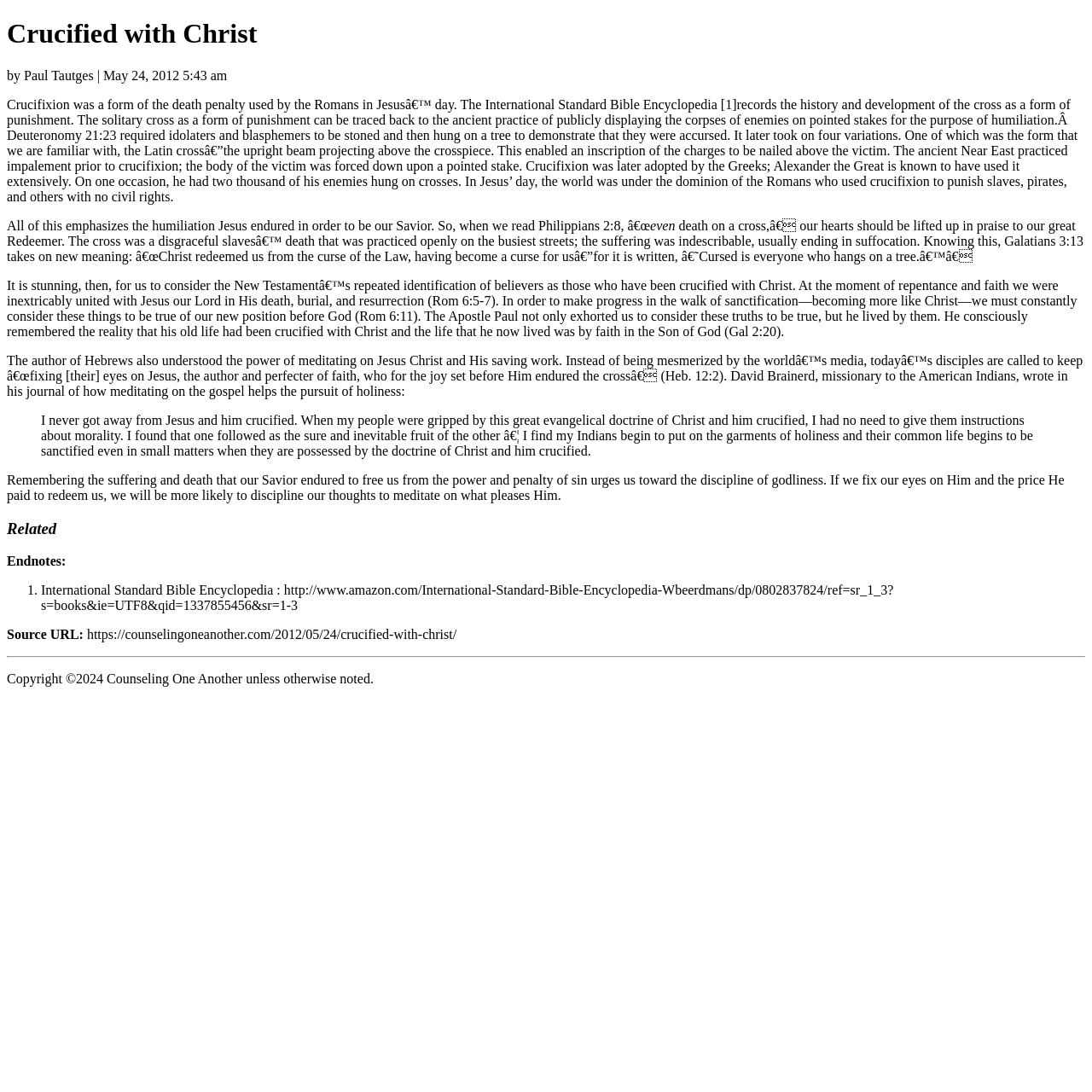What is the significance of the cross in Jesus' day?
Offer a detailed and full explanation in response to the question.

The article explains that in Jesus' day, the cross was a form of punishment used by the Romans, and it was a symbol of humiliation, as mentioned in the text 'The cross was a disgraceful slaves’ death that was practiced openly on the busiest streets; the suffering was indescribable, usually ending in suffocation.'